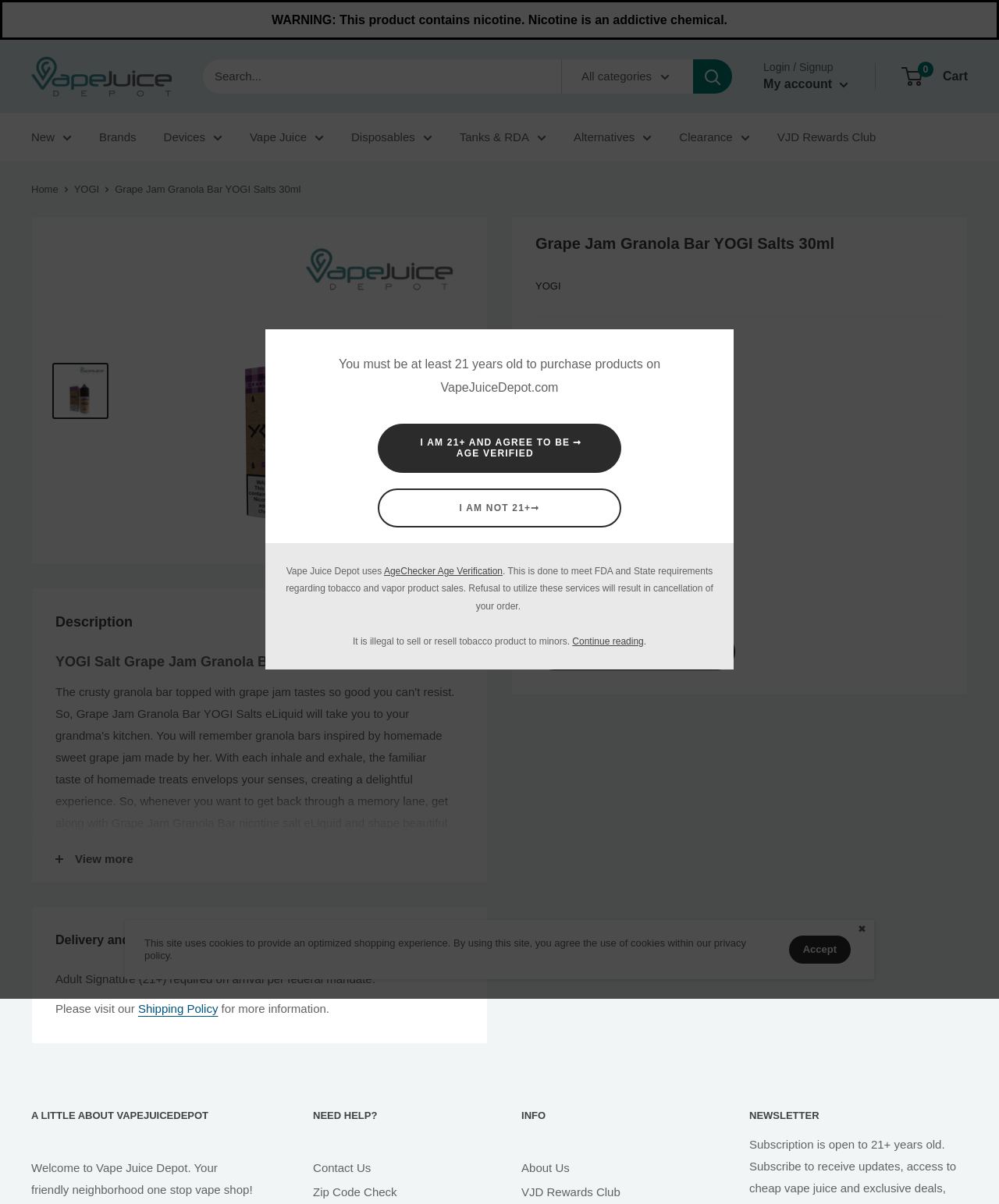Identify the bounding box coordinates of the area you need to click to perform the following instruction: "Search for products".

[0.203, 0.049, 0.733, 0.078]